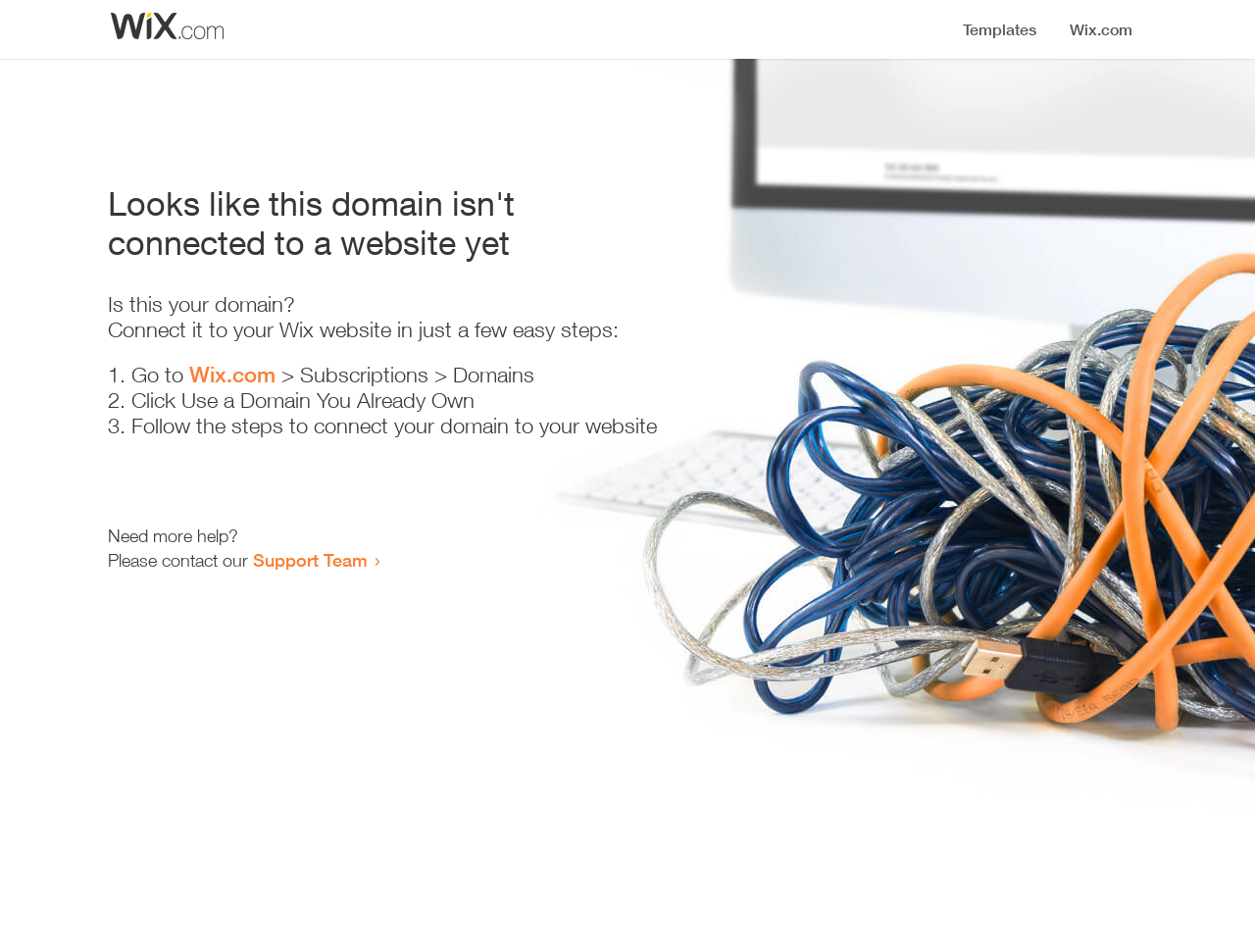Refer to the image and provide an in-depth answer to the question: 
How many steps are required to connect the domain to a website?

The webpage provides a list of steps to connect the domain to a website, and there are three list markers '1.', '2.', and '3.' indicating that three steps are required.